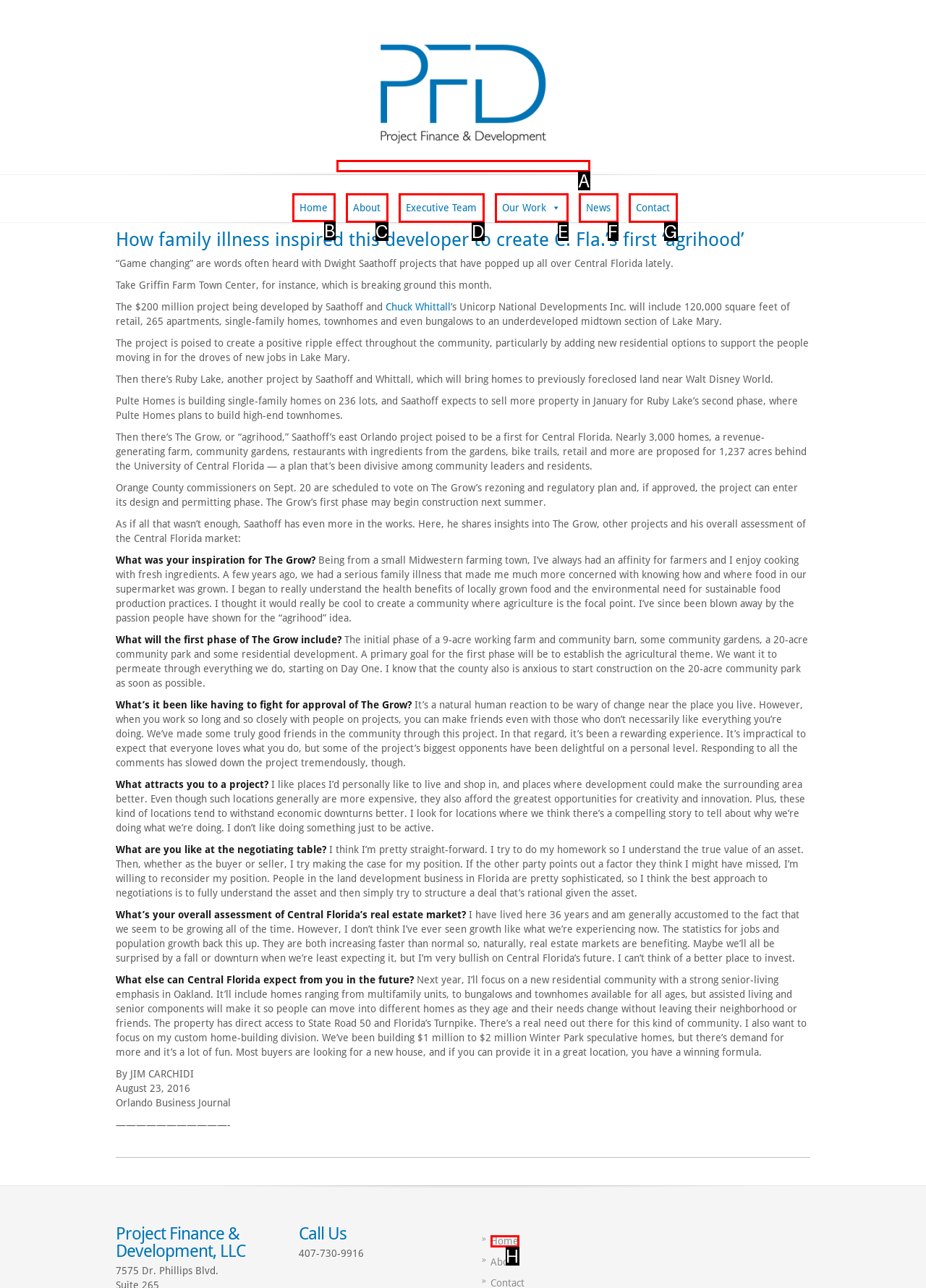Select the appropriate HTML element to click on to finish the task: Click on the 'Home' link.
Answer with the letter corresponding to the selected option.

B